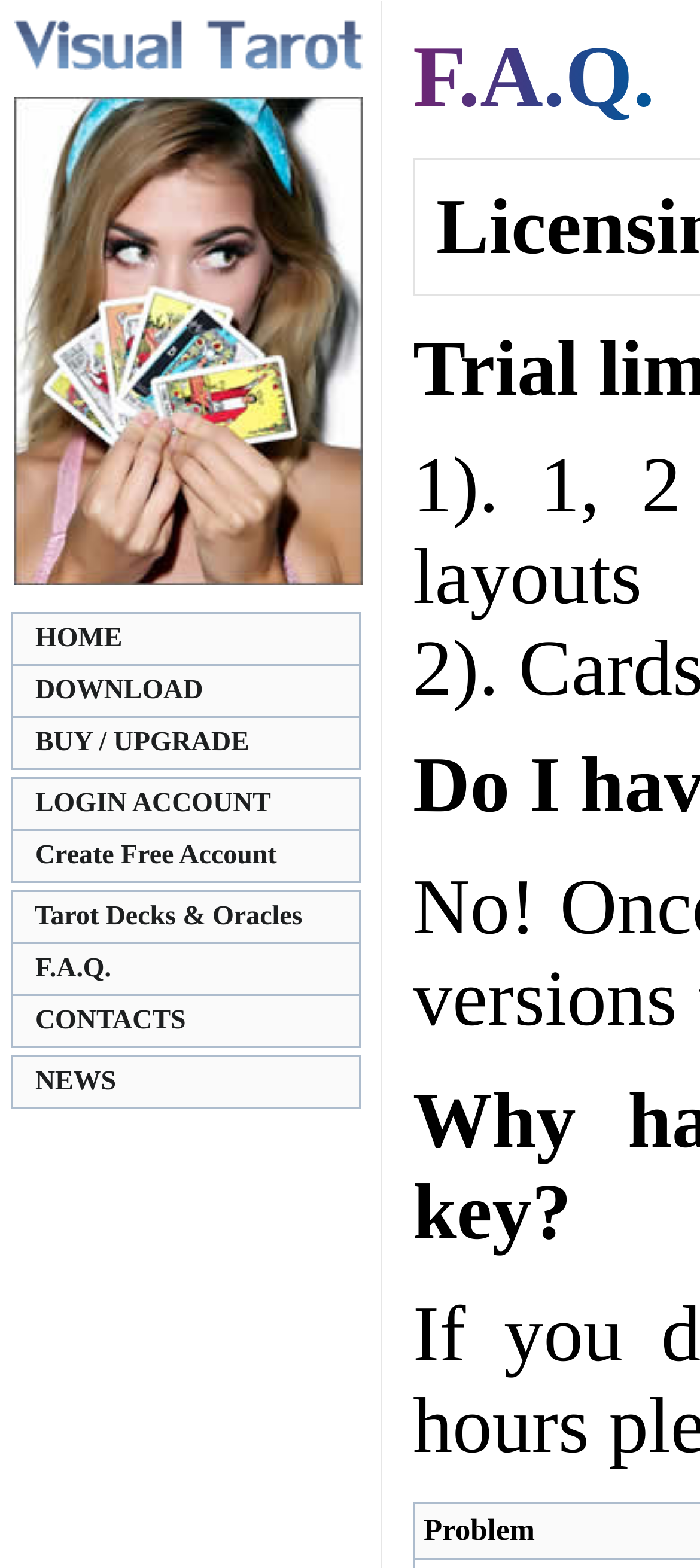Pinpoint the bounding box coordinates of the area that must be clicked to complete this instruction: "log in to account".

[0.015, 0.496, 0.515, 0.53]